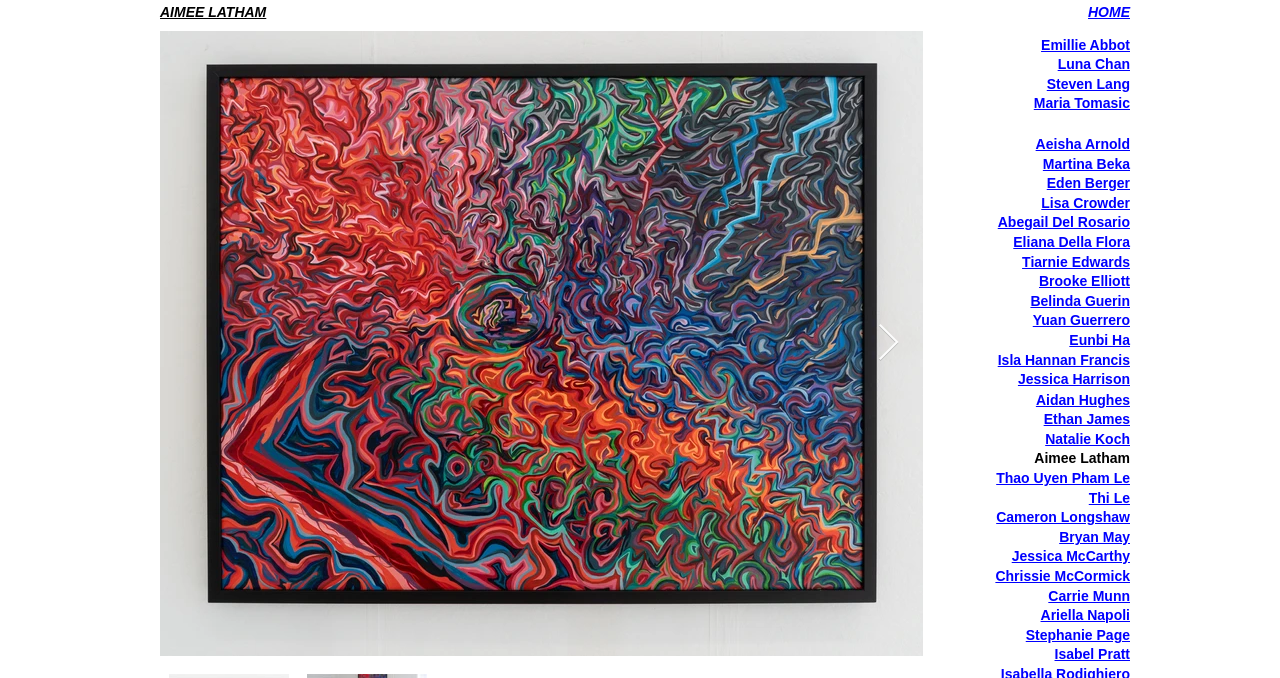Use one word or a short phrase to answer the question provided: 
How many buttons are on this webpage?

2